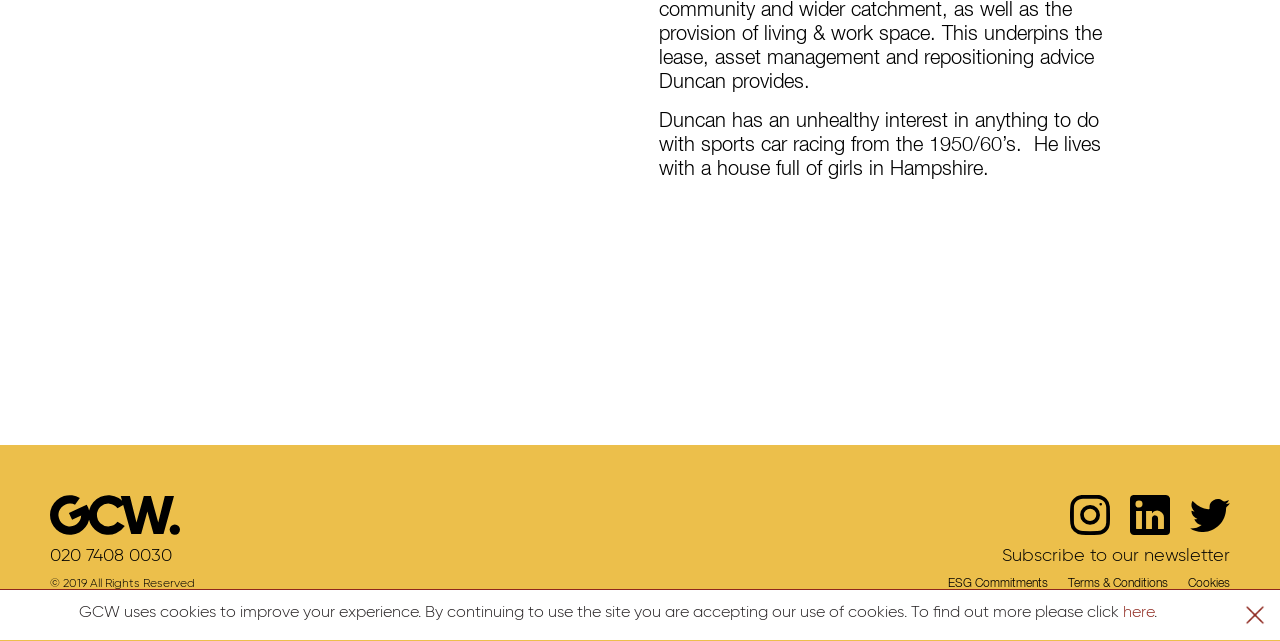Find the bounding box coordinates of the UI element according to this description: "ESG Commitments".

[0.741, 0.902, 0.819, 0.92]